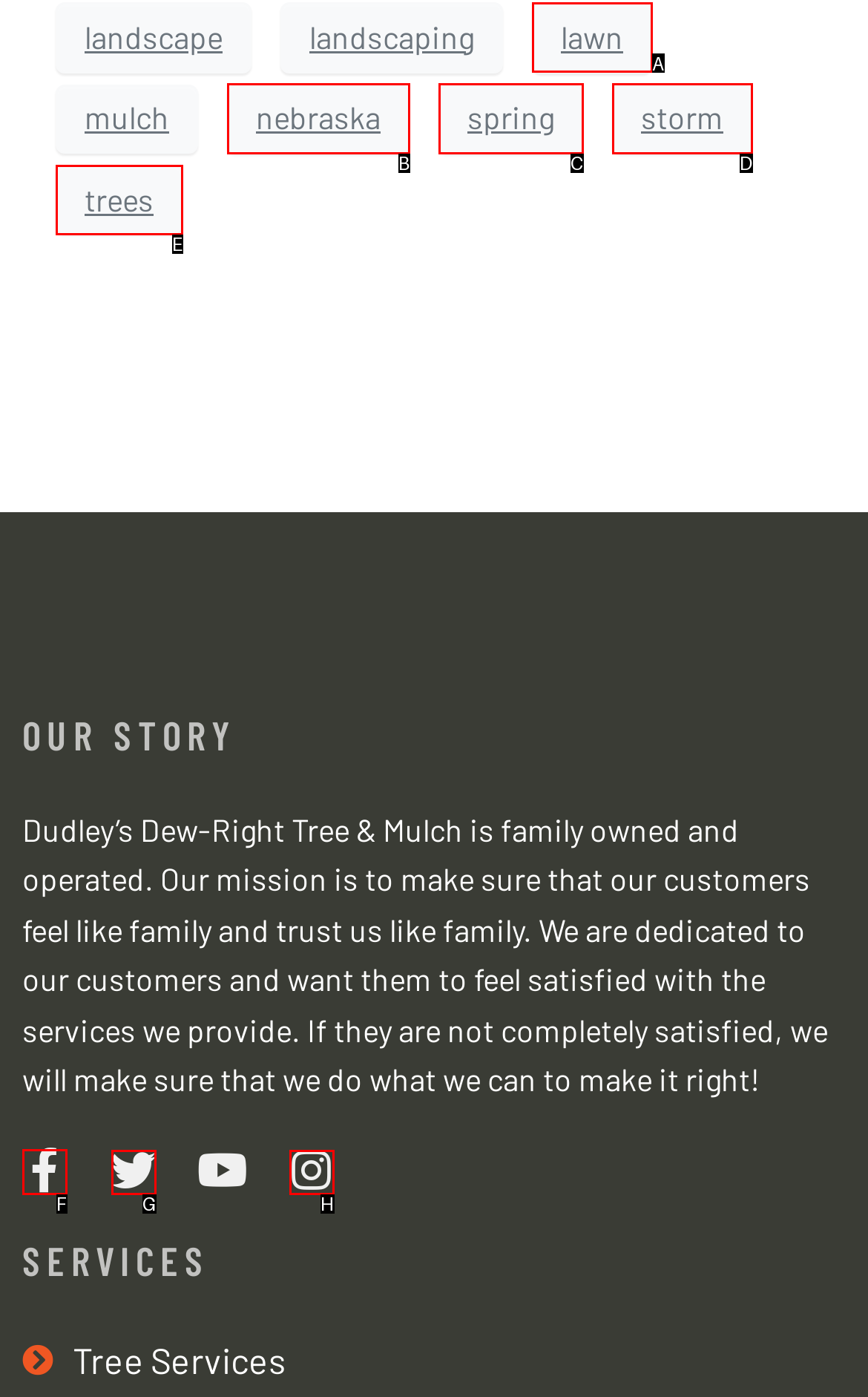Provide the letter of the HTML element that you need to click on to perform the task: visit our Facebook page.
Answer with the letter corresponding to the correct option.

F